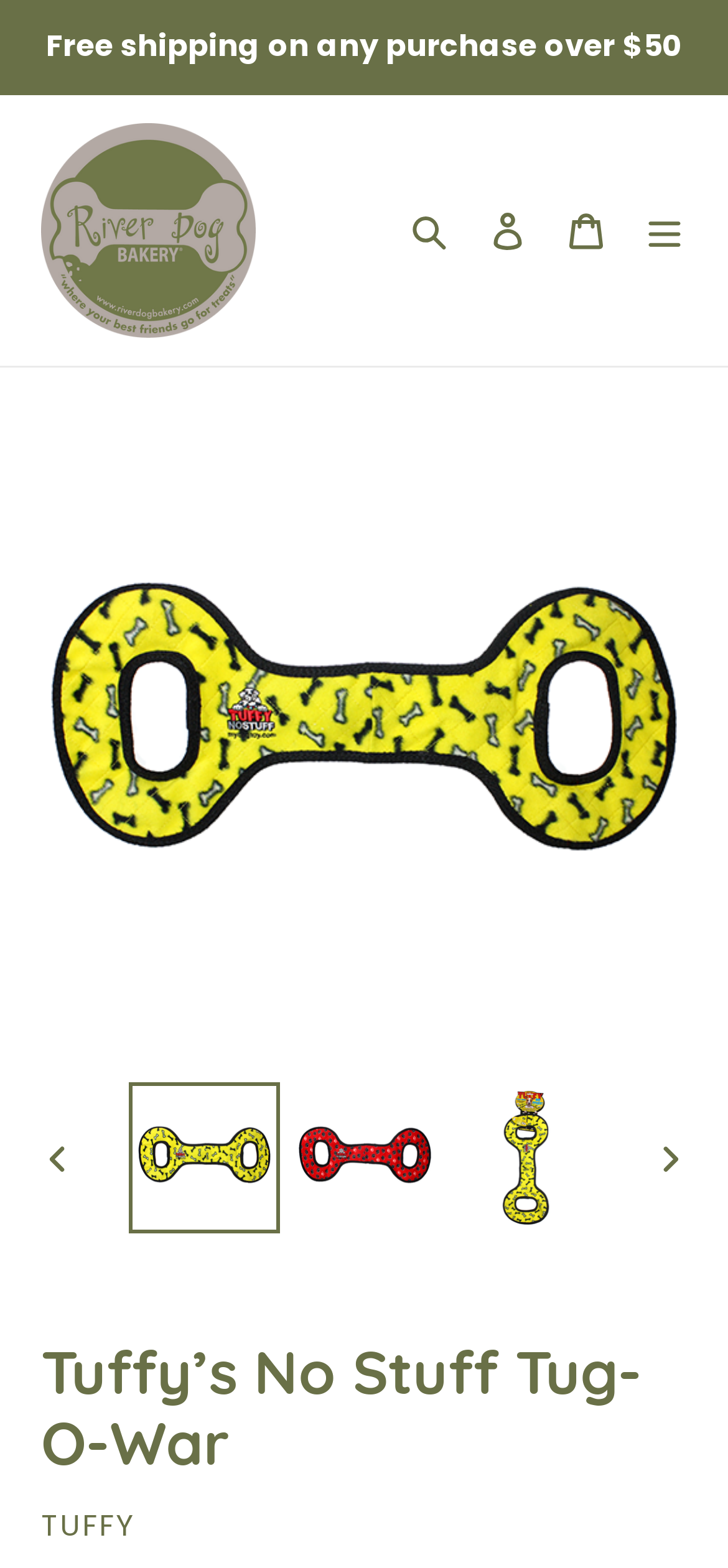Determine the bounding box coordinates of the clickable region to follow the instruction: "Open the menu".

[0.859, 0.122, 0.967, 0.172]